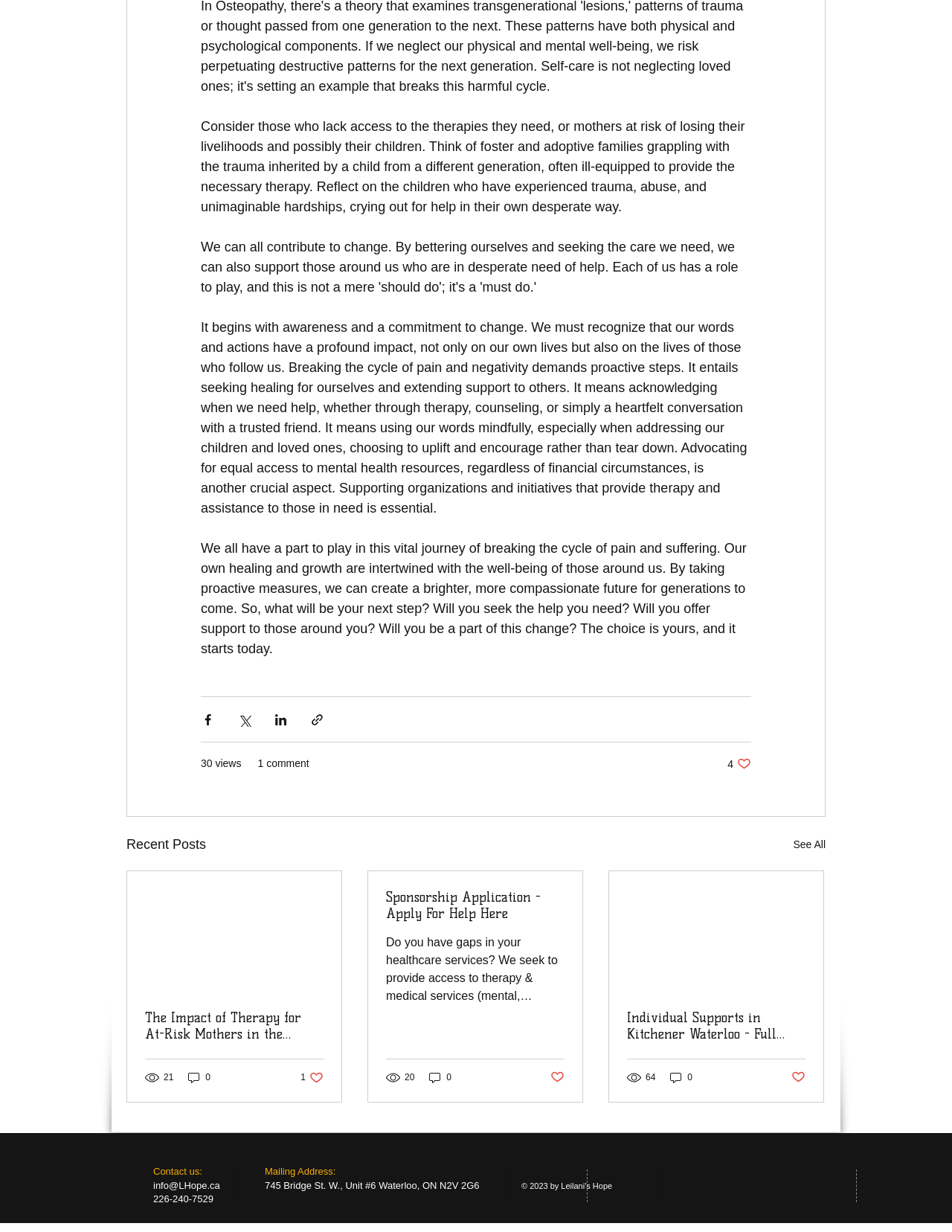What is the topic of the first article?
Please provide a single word or phrase in response based on the screenshot.

Breaking the cycle of pain